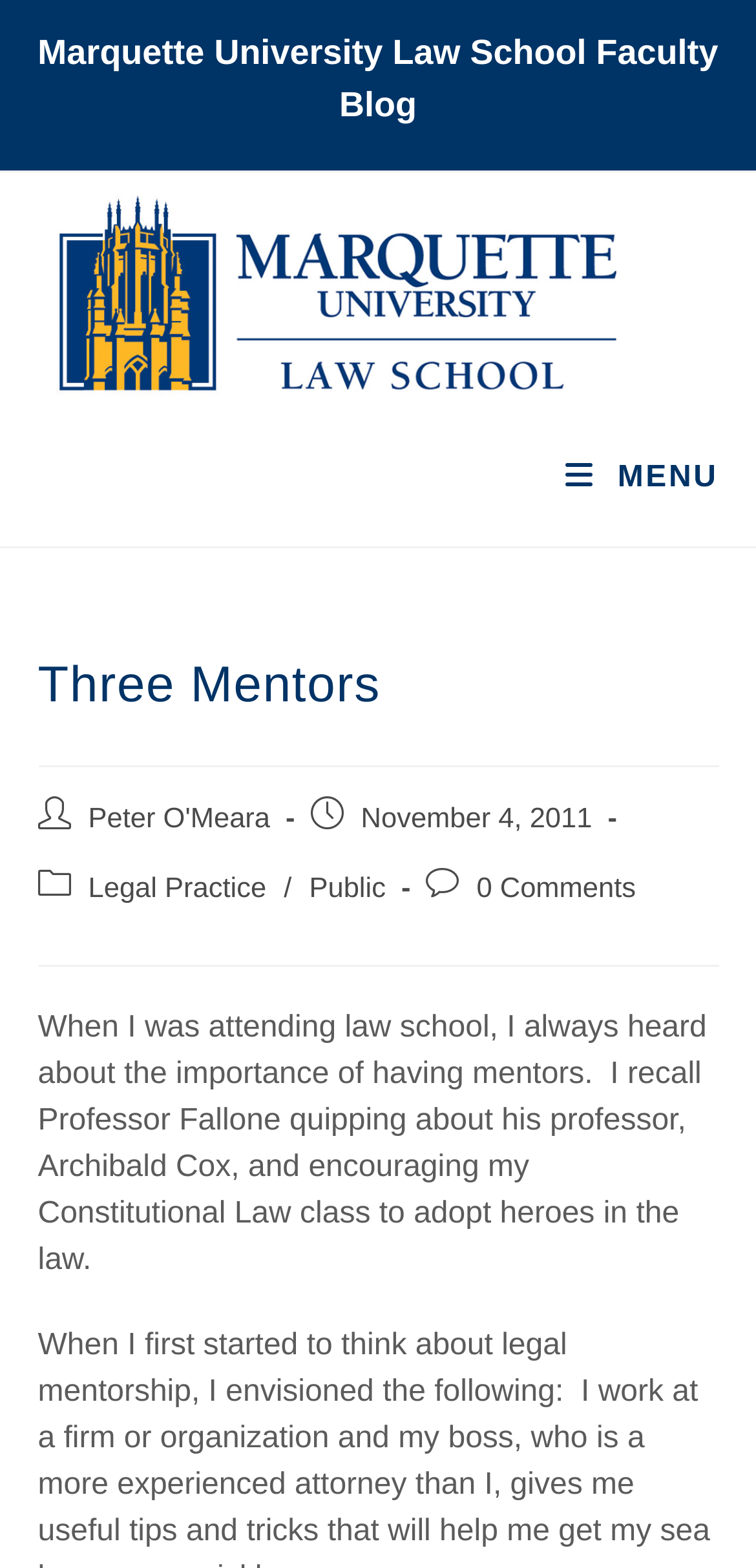Describe the webpage in detail, including text, images, and layout.

The webpage is a blog post from the Marquette University Law School Faculty Blog, titled "Three Mentors". At the top, there is a heading with the blog's name, followed by a layout table that contains a link to the blog's homepage, accompanied by an image. 

On the top right, there is a link to a mobile menu. Below the layout table, there is a header section that contains the title "Three Mentors" in a heading element. 

Underneath the title, there is a section that displays information about the post, including the author's name, "Peter O'Meara", which is a link, the publication date, "November 4, 2011", and the categories "Legal Practice" and "Public", which are also links. 

The main content of the blog post is a long paragraph of text that discusses the importance of having mentors in law school. The text is positioned below the post information section. At the bottom of the page, there is a link to "0 Comments", indicating that there are no comments on the post.